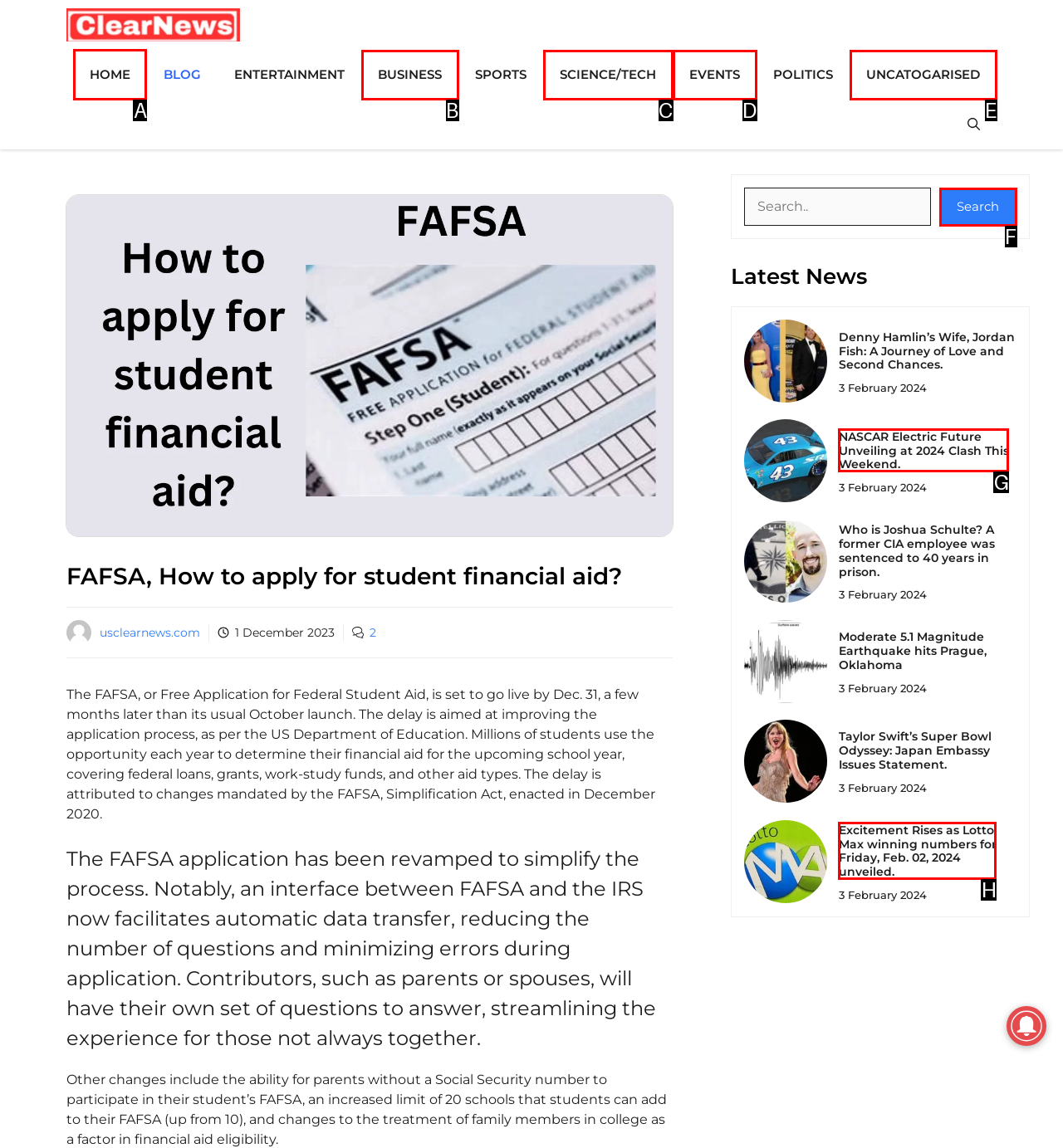Select the letter of the element you need to click to complete this task: Click on the 'HOME' link
Answer using the letter from the specified choices.

A